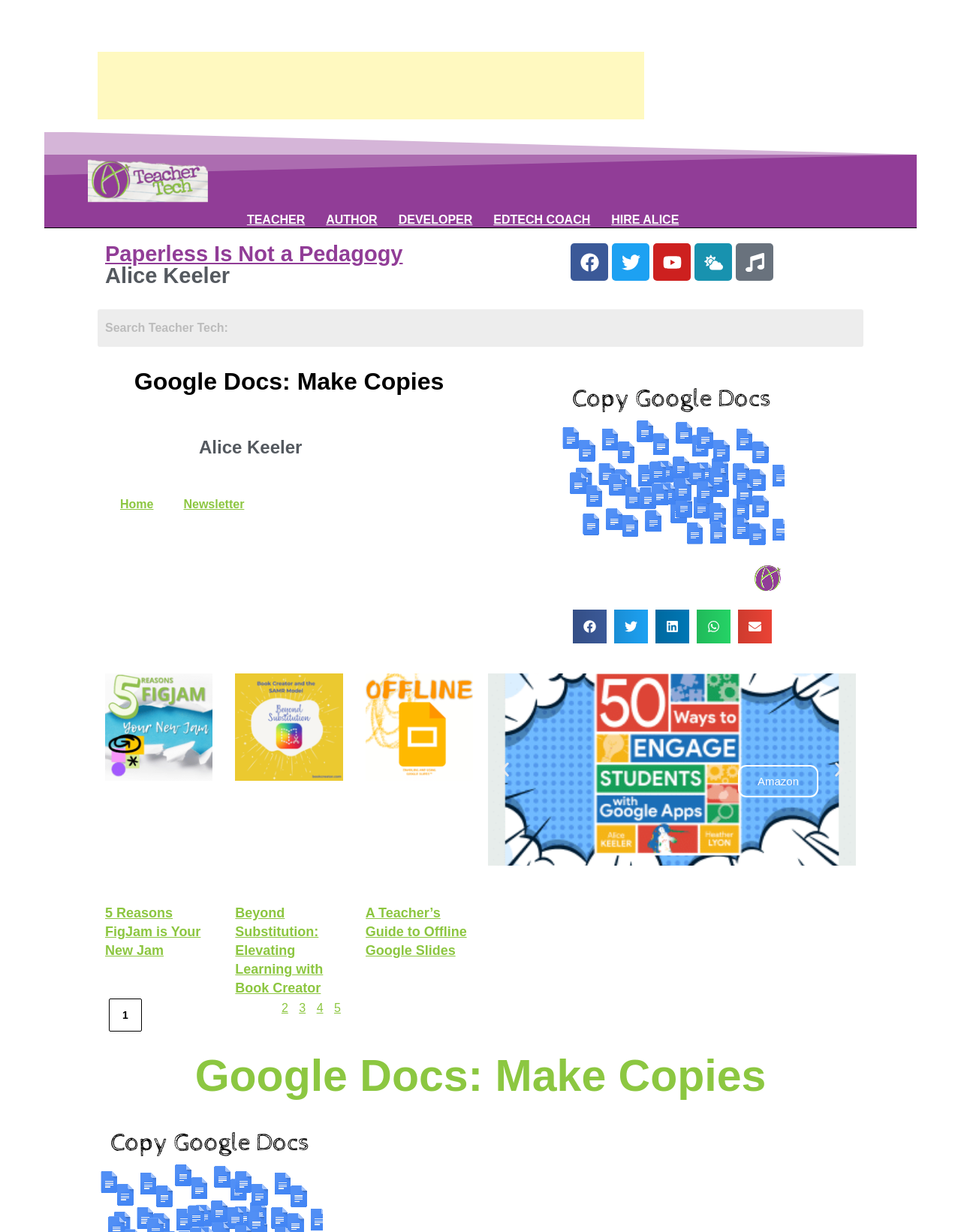Identify the bounding box coordinates for the element you need to click to achieve the following task: "Share on Facebook". Provide the bounding box coordinates as four float numbers between 0 and 1, in the form [left, top, right, bottom].

[0.596, 0.495, 0.631, 0.522]